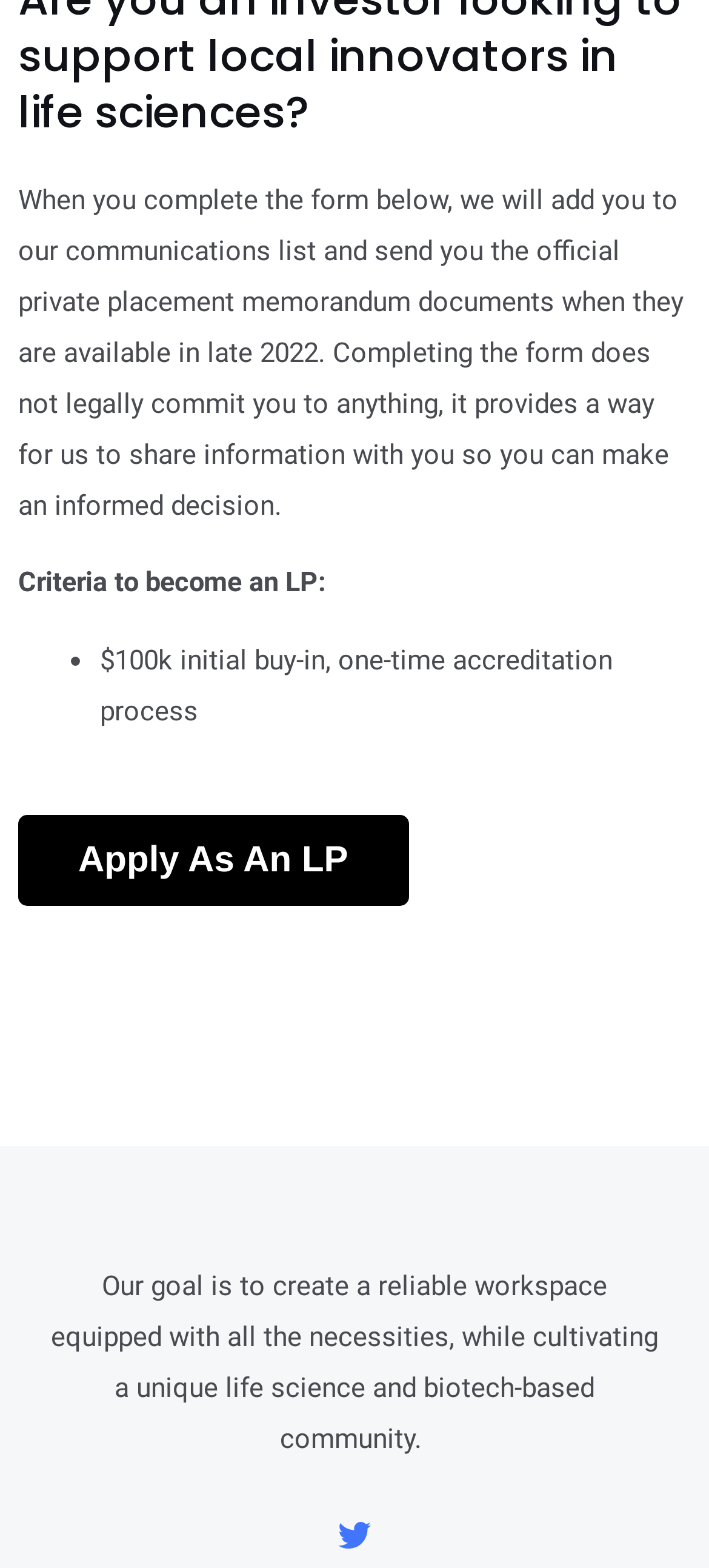Give a short answer using one word or phrase for the question:
What is the initial buy-in required to become an LP?

$100k